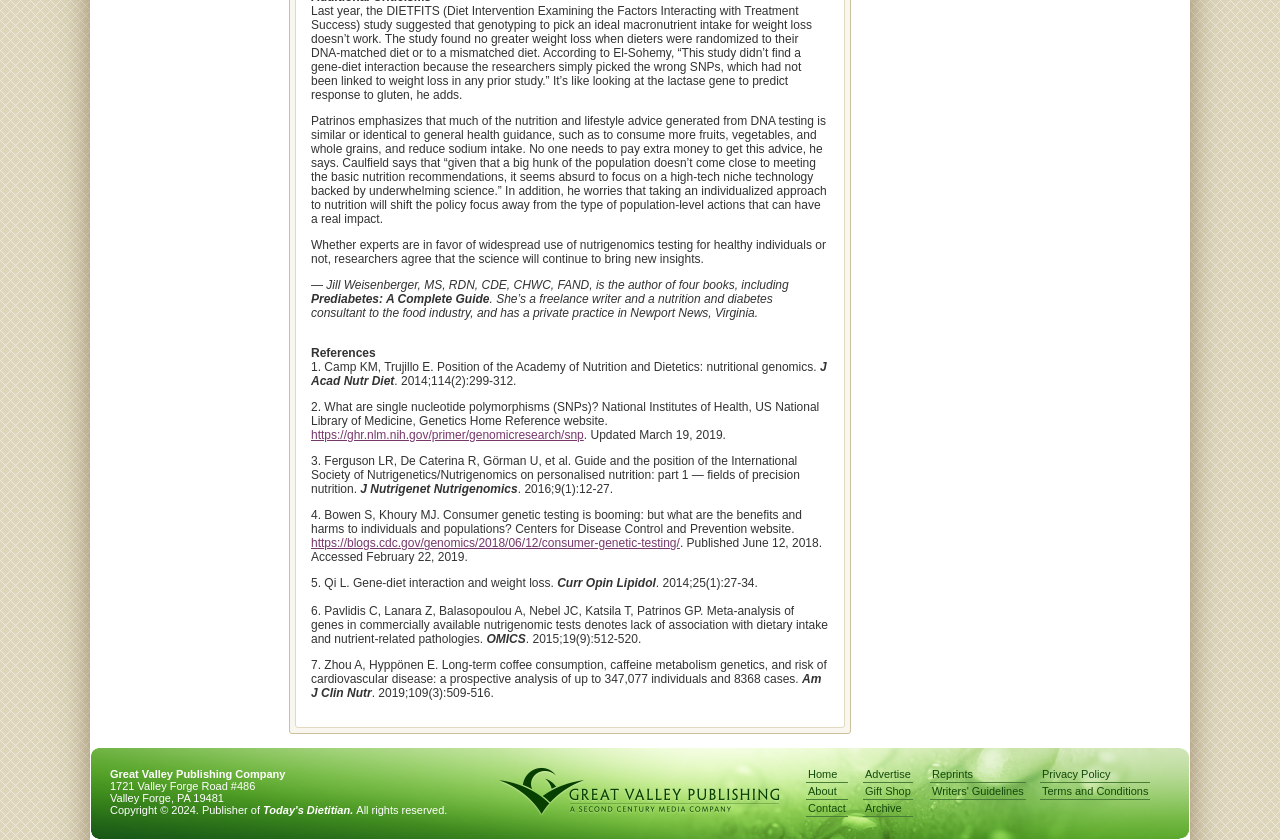Please identify the bounding box coordinates of the area that needs to be clicked to fulfill the following instruction: "Visit the home page."

[0.63, 0.912, 0.662, 0.932]